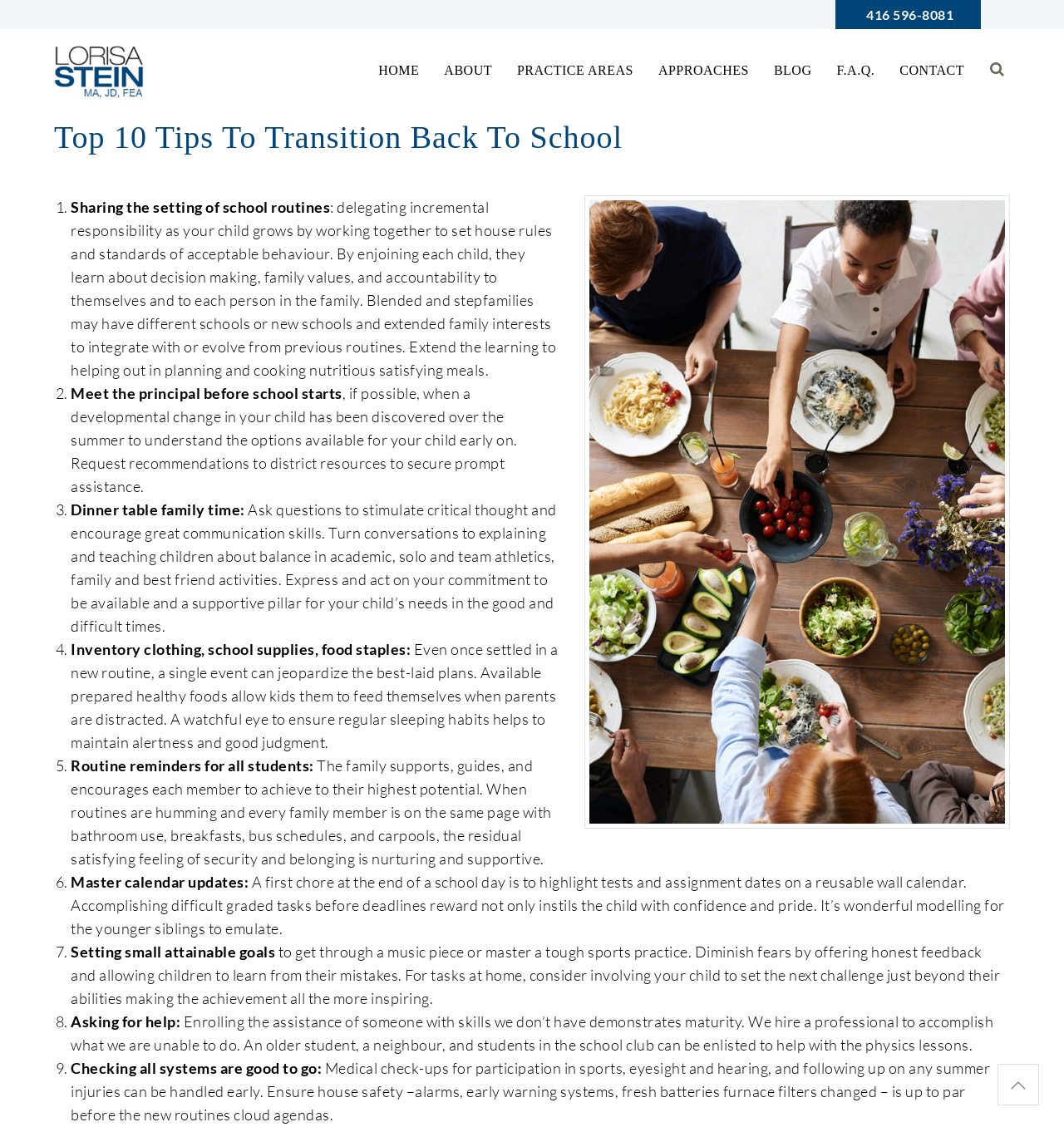Extract the bounding box of the UI element described as: "Home".

None